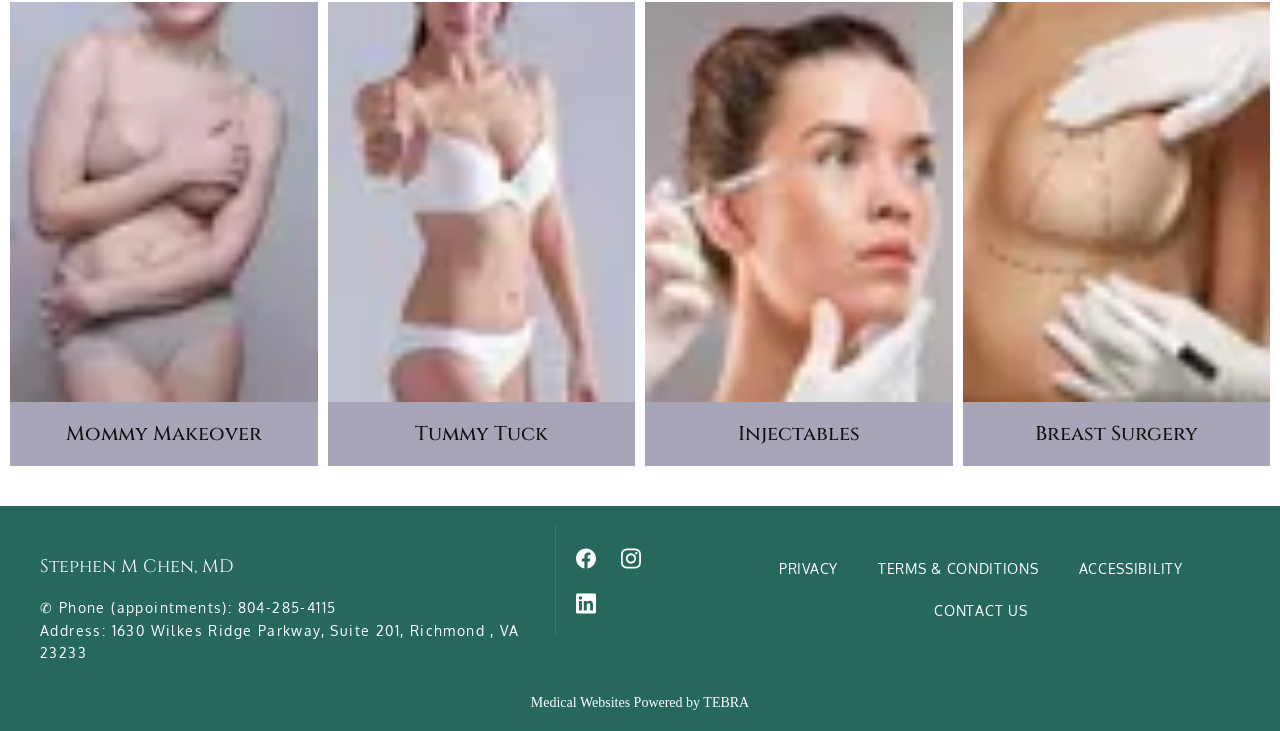Please determine the bounding box coordinates of the element to click in order to execute the following instruction: "Click Mommy Makeover". The coordinates should be four float numbers between 0 and 1, specified as [left, top, right, bottom].

[0.008, 0.002, 0.248, 0.55]